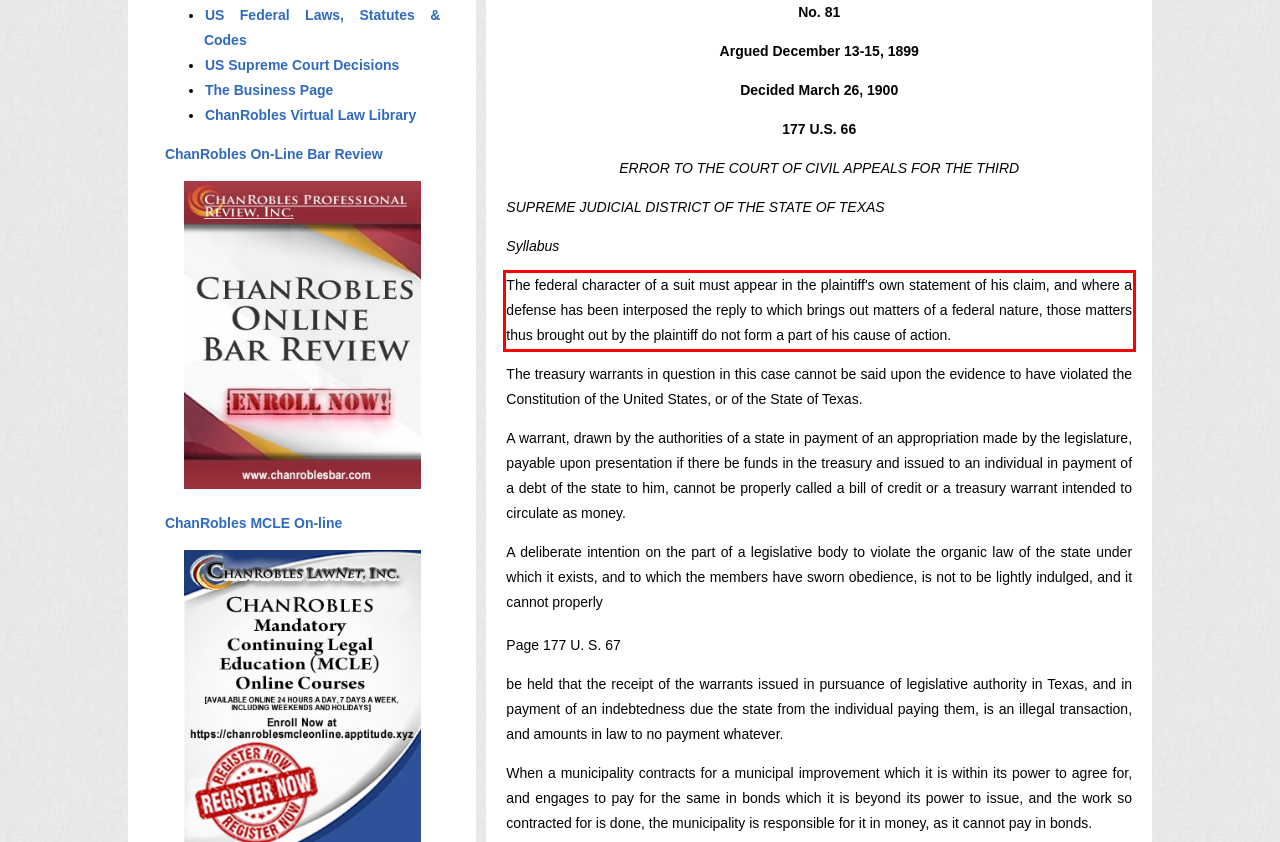Given a webpage screenshot, identify the text inside the red bounding box using OCR and extract it.

The federal character of a suit must appear in the plaintiff's own statement of his claim, and where a defense has been interposed the reply to which brings out matters of a federal nature, those matters thus brought out by the plaintiff do not form a part of his cause of action.